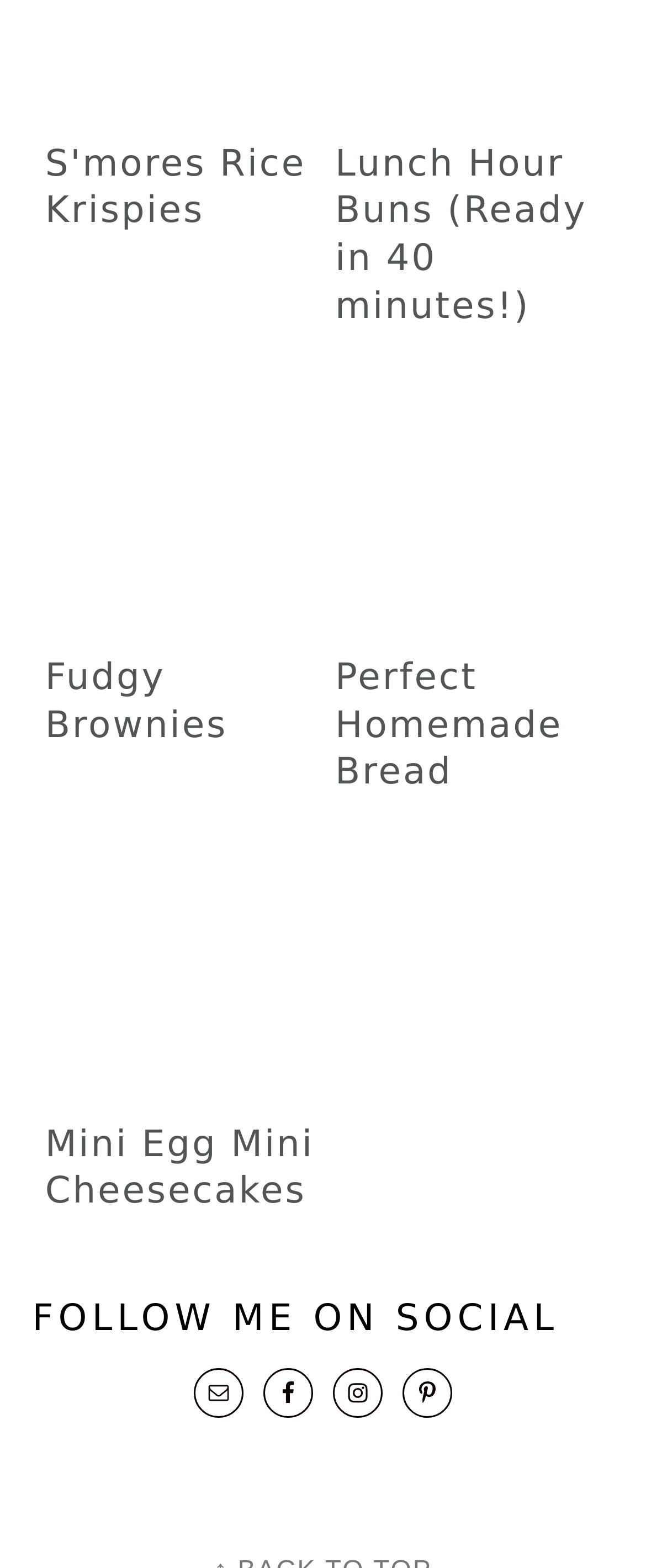How many social media platforms are listed?
Provide an in-depth and detailed explanation in response to the question.

The social media platforms are listed at the bottom of the webpage, and they are Email, Facebook, Instagram, and Pinterest. Therefore, there are 4 social media platforms listed.